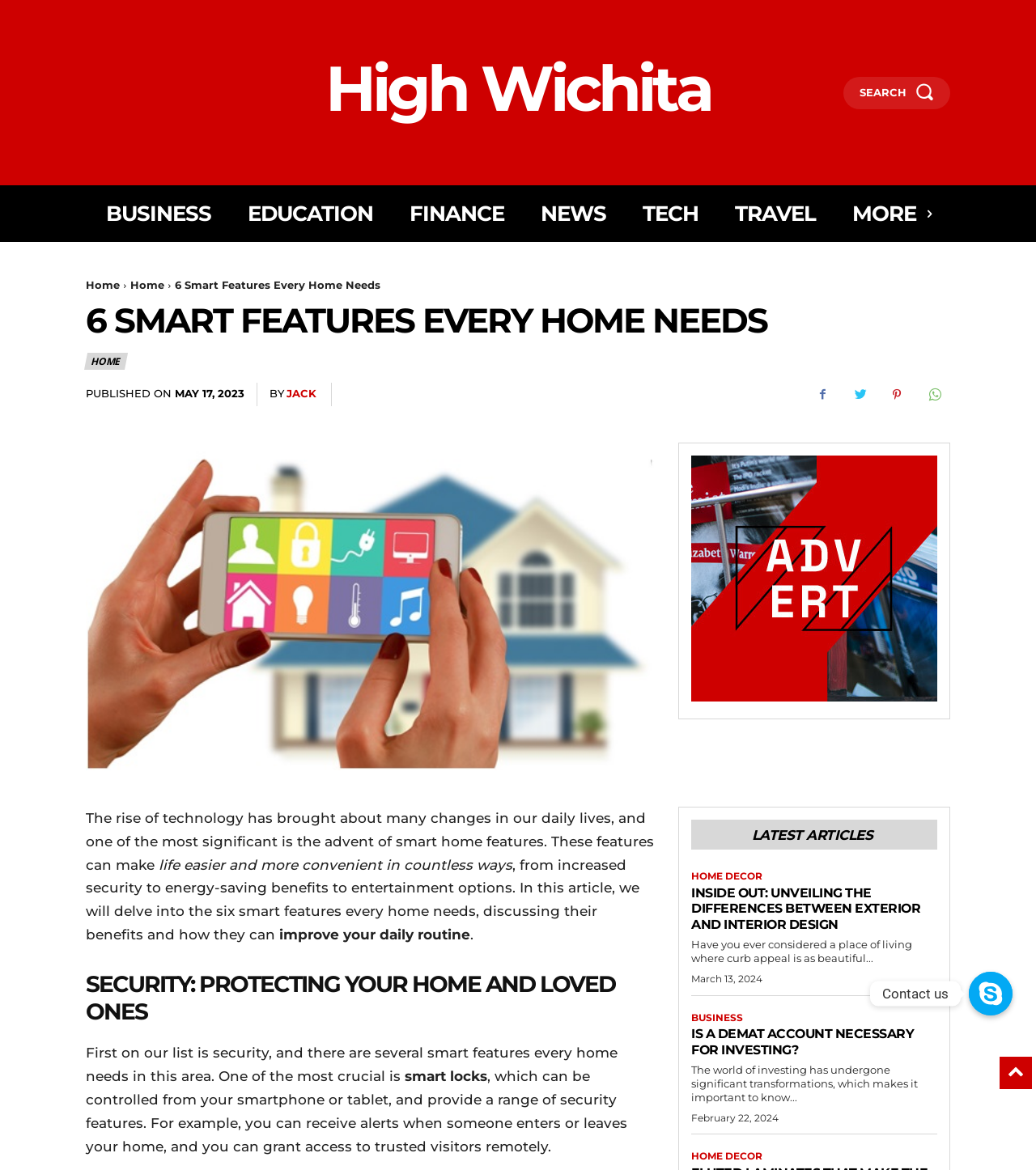Determine the bounding box coordinates for the HTML element mentioned in the following description: "Contact us". The coordinates should be a list of four floats ranging from 0 to 1, represented as [left, top, right, bottom].

[0.935, 0.831, 0.977, 0.868]